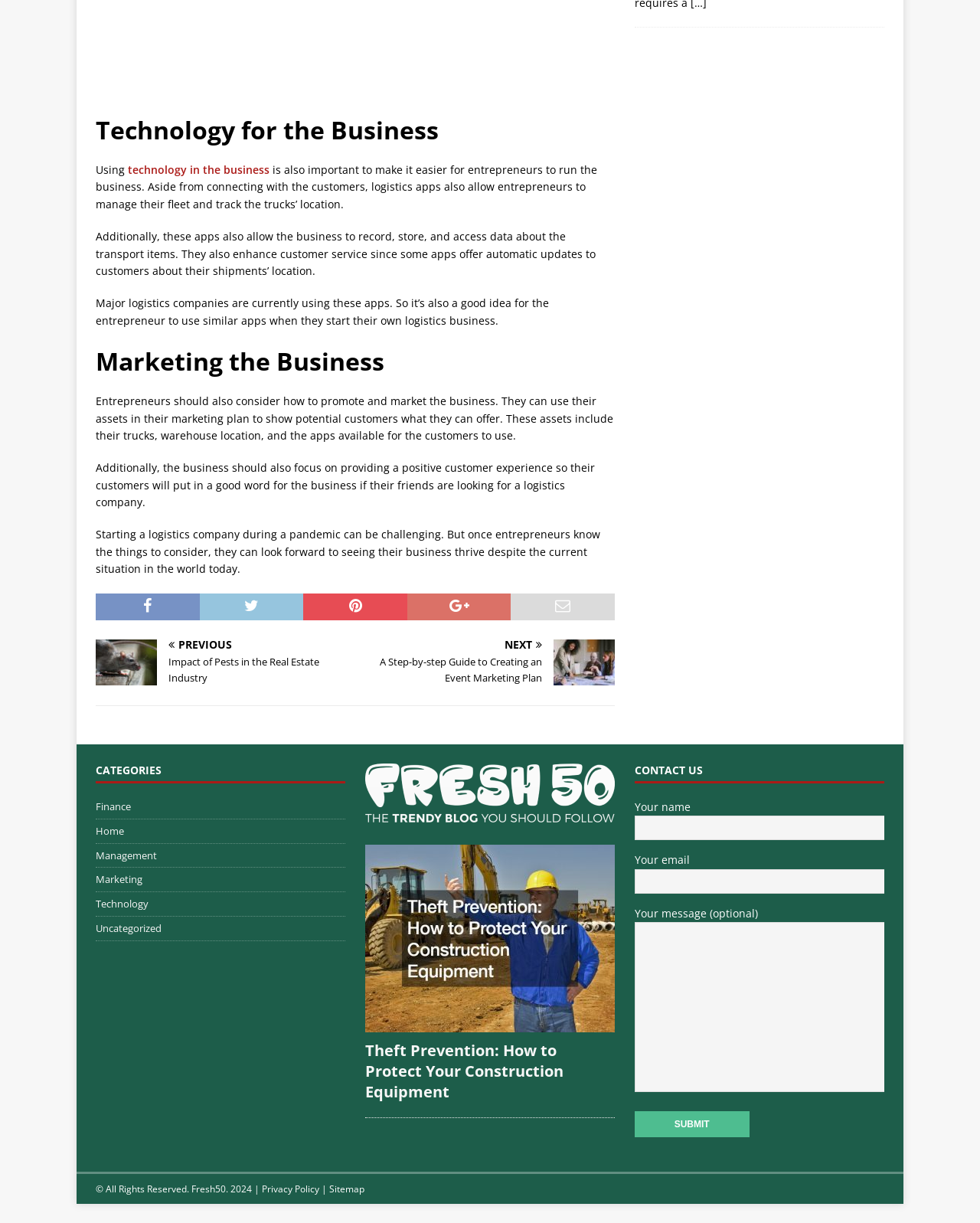Please answer the following question as detailed as possible based on the image: 
What is the focus of the business marketing plan?

The text states that the business should focus on providing a positive customer experience, so their customers will put in a good word for the business if their friends are looking for a logistics company.